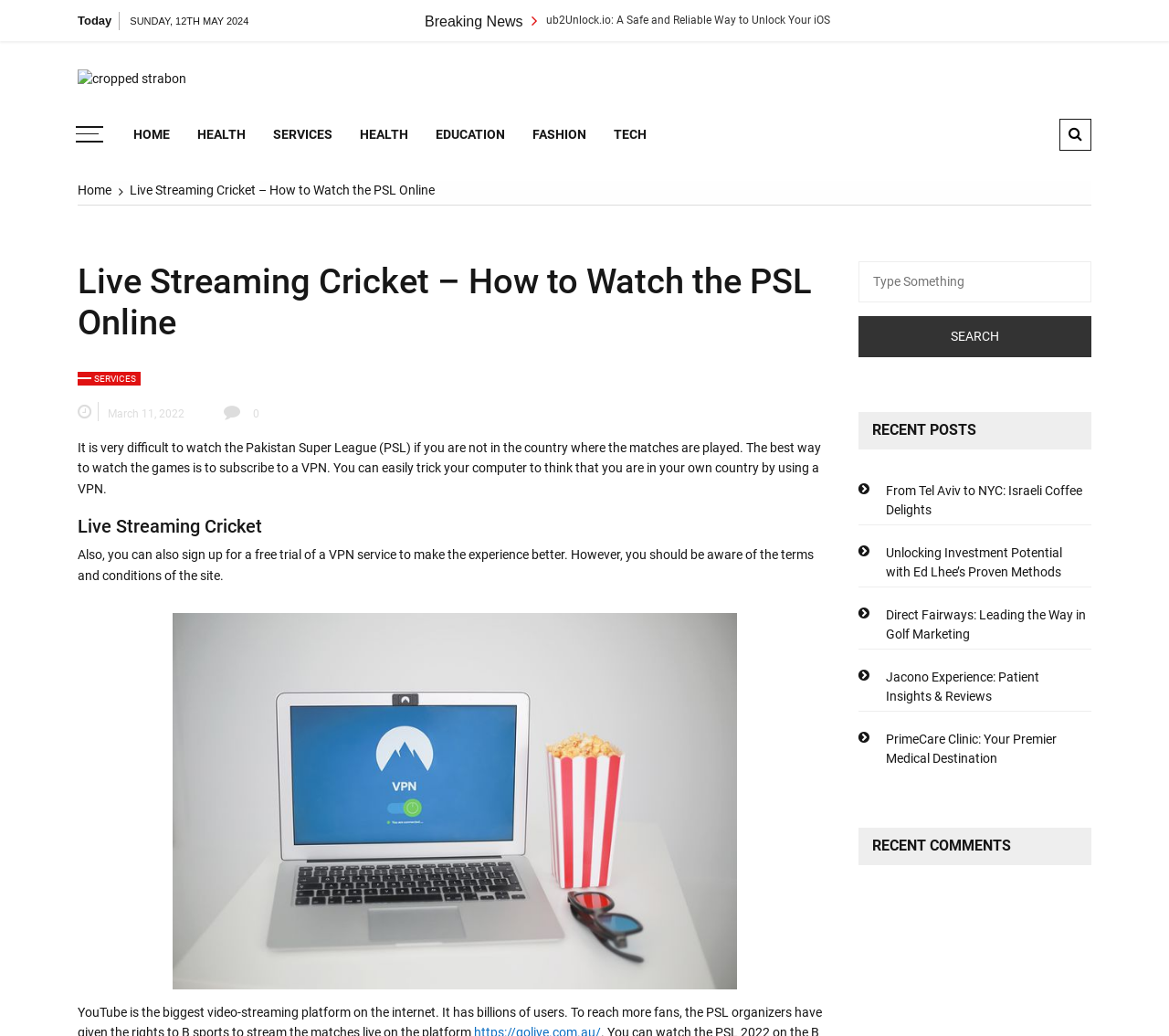Determine the bounding box coordinates of the clickable area required to perform the following instruction: "Click on the 'HOME' link". The coordinates should be represented as four float numbers between 0 and 1: [left, top, right, bottom].

[0.102, 0.112, 0.157, 0.148]